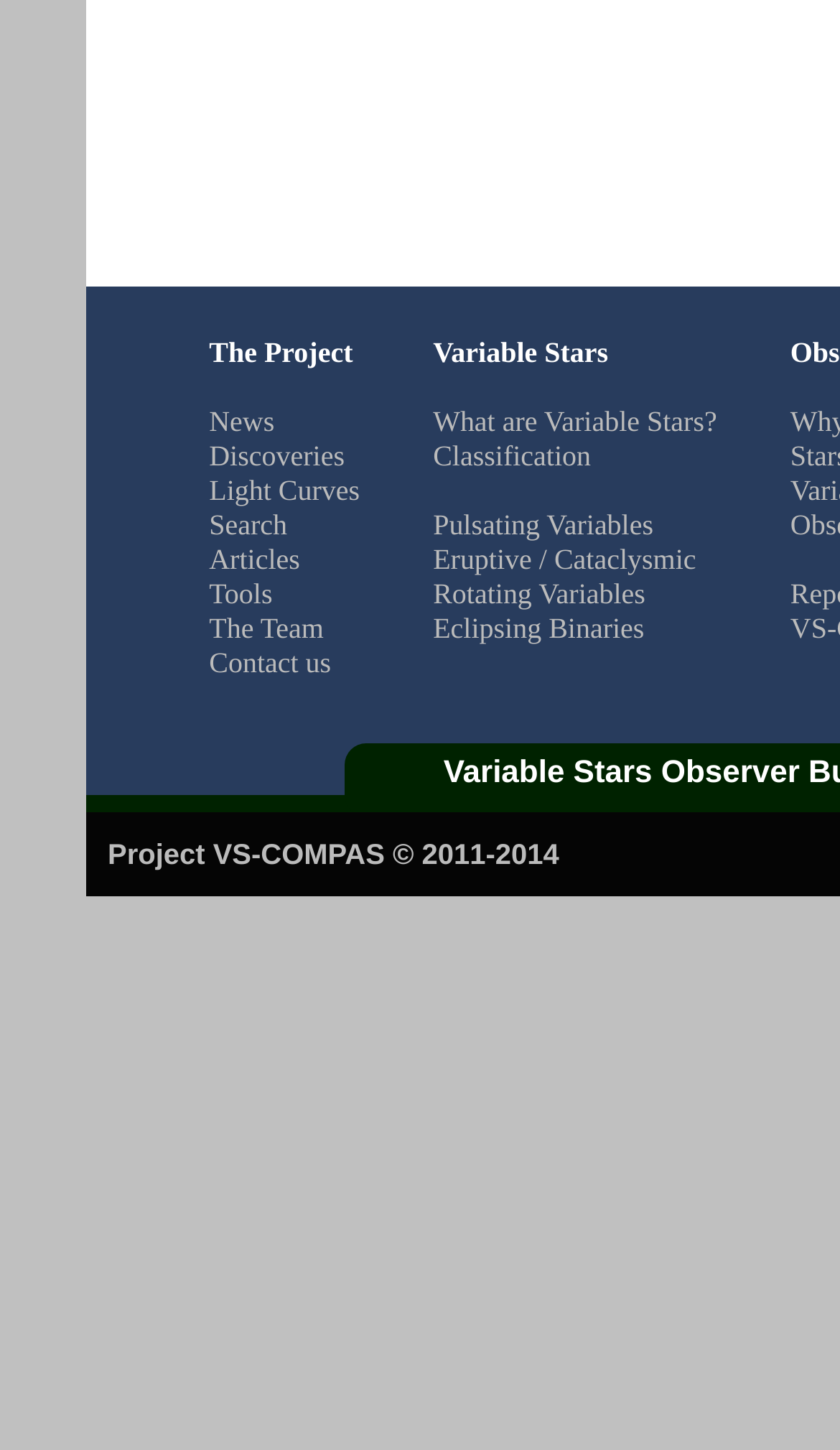Identify and provide the bounding box coordinates of the UI element described: "Search". The coordinates should be formatted as [left, top, right, bottom], with each number being a float between 0 and 1.

[0.249, 0.351, 0.342, 0.373]